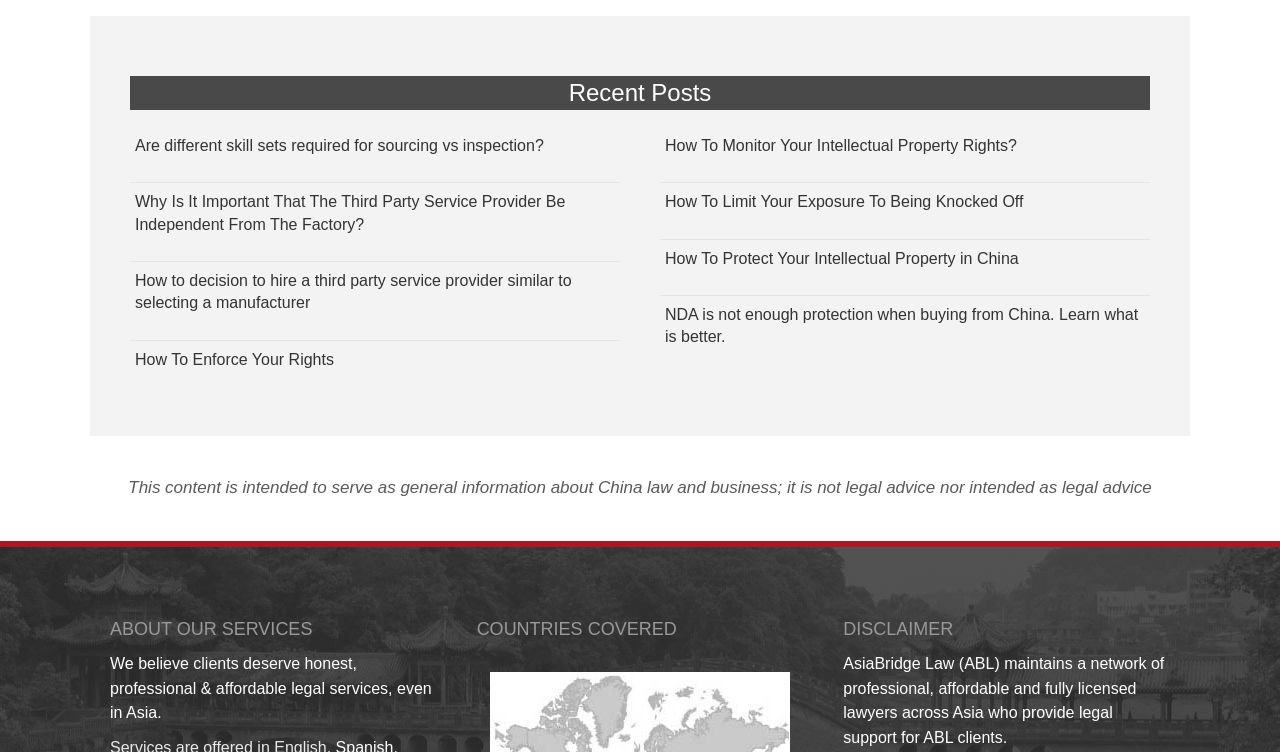Determine the bounding box coordinates for the element that should be clicked to follow this instruction: "Read the article about journaling 101". The coordinates should be given as four float numbers between 0 and 1, in the format [left, top, right, bottom].

None